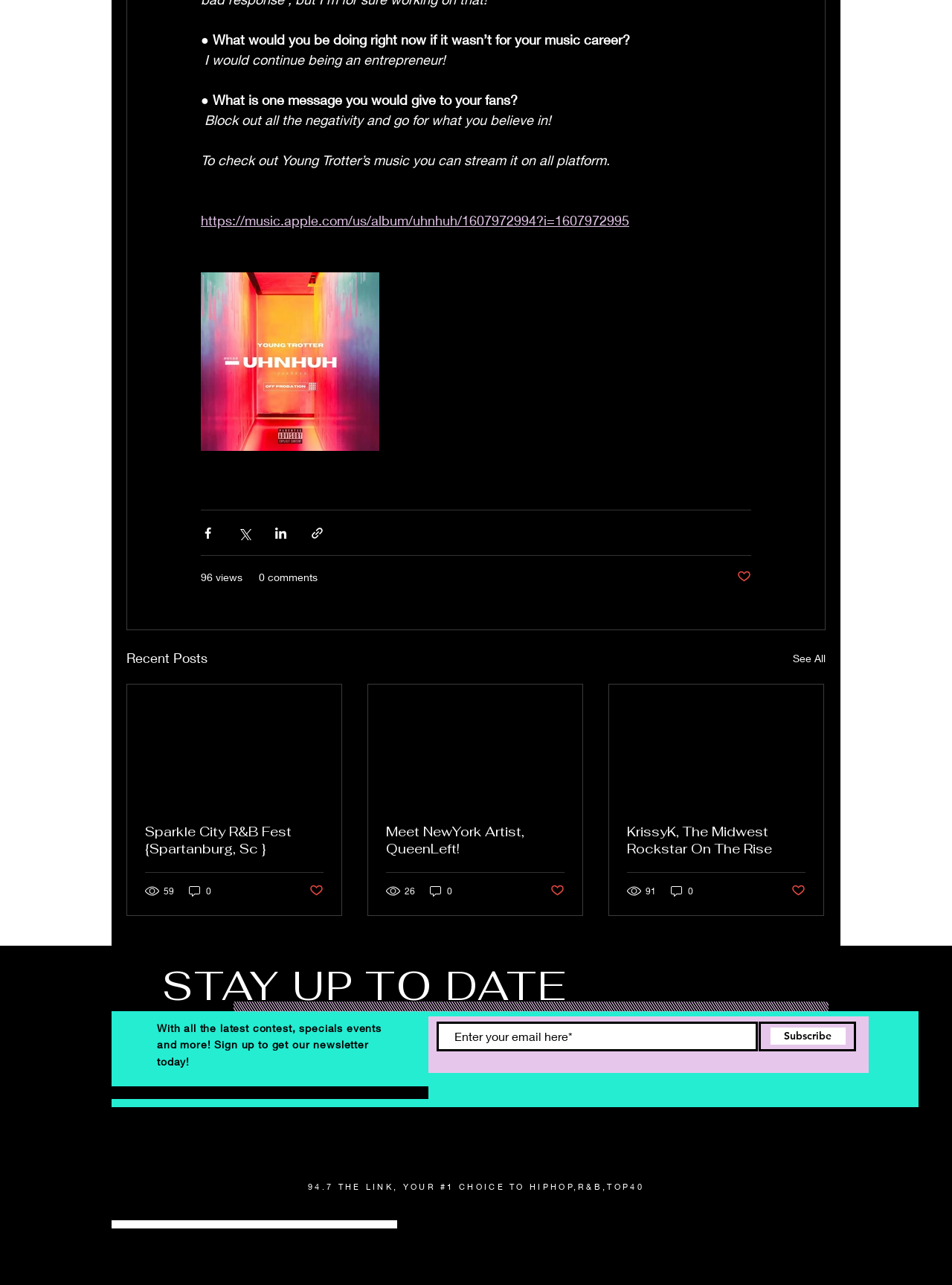Please give the bounding box coordinates of the area that should be clicked to fulfill the following instruction: "See All". The coordinates should be in the format of four float numbers from 0 to 1, i.e., [left, top, right, bottom].

[0.833, 0.504, 0.867, 0.521]